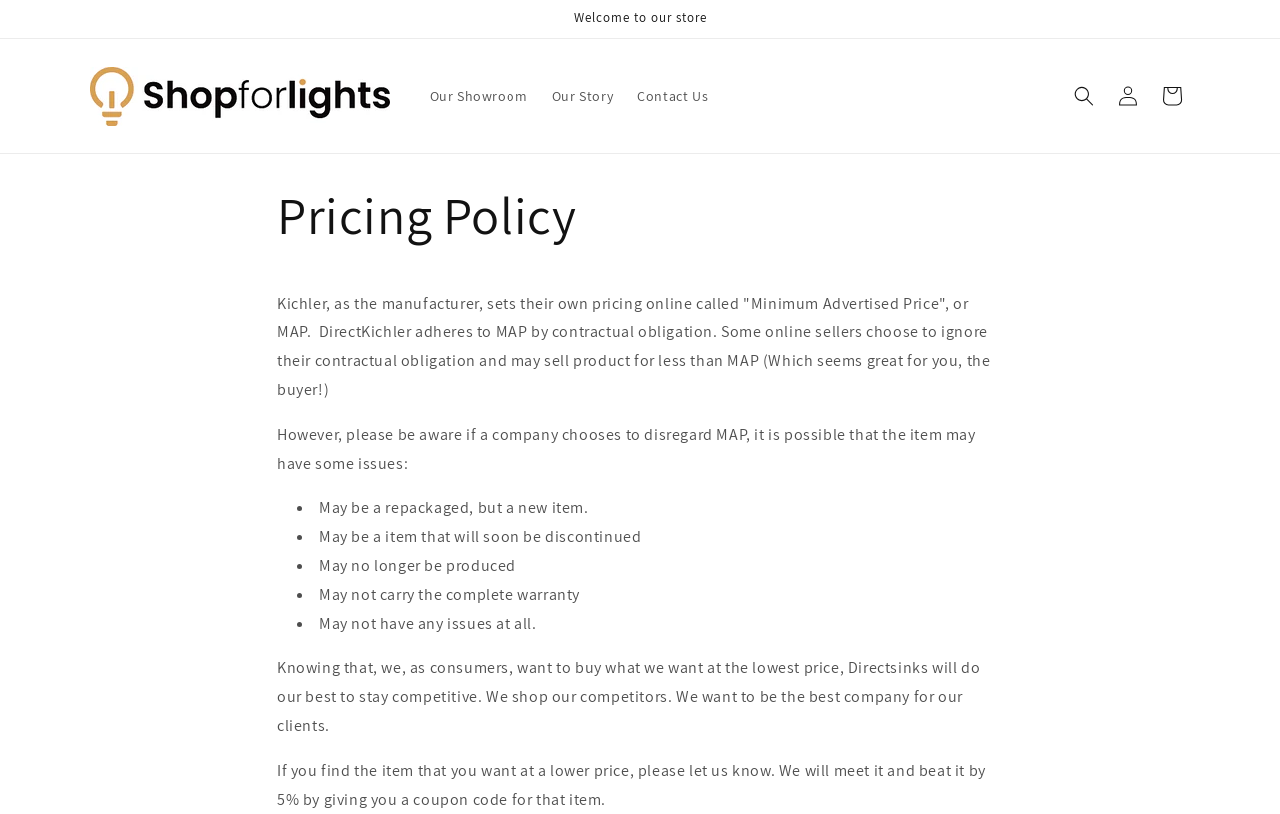Where is the search button located?
Please use the image to provide a one-word or short phrase answer.

Top right corner